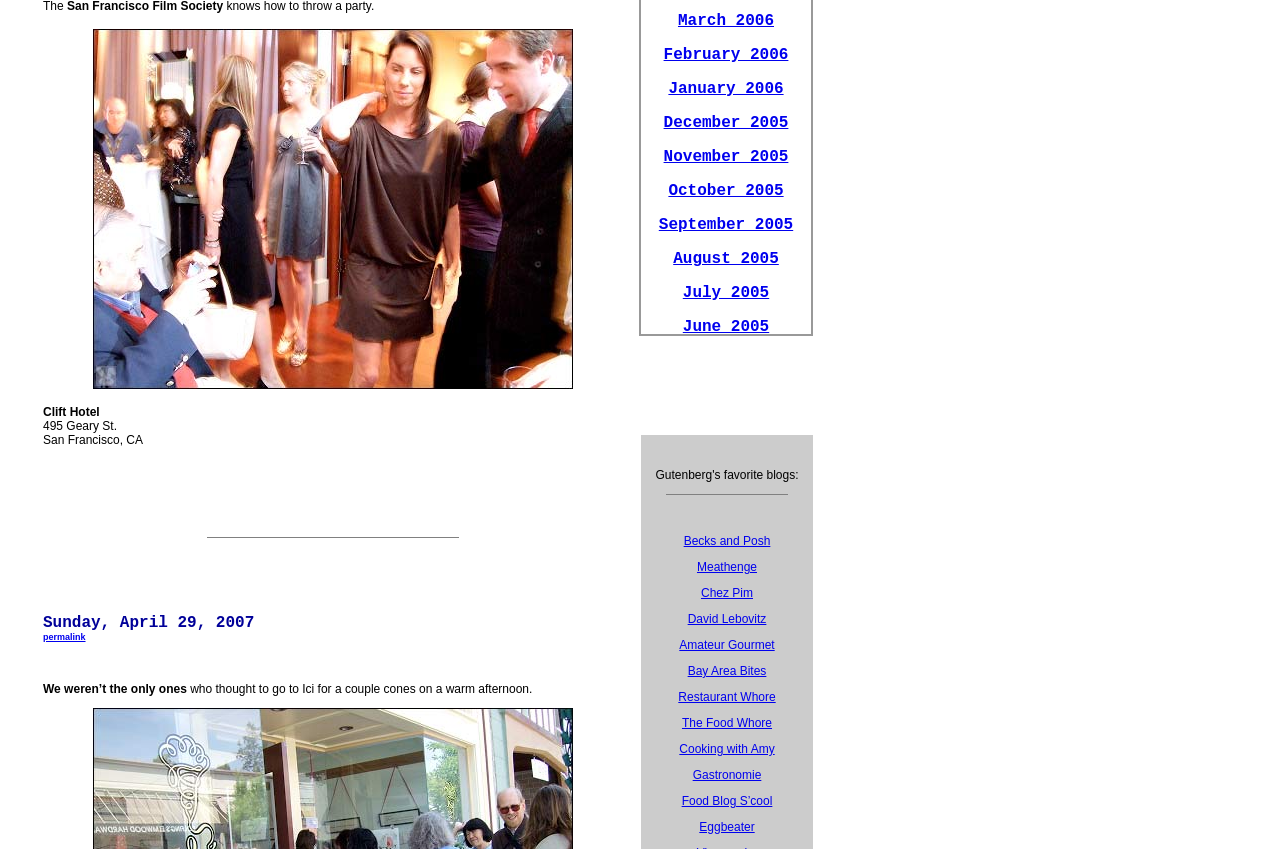Determine the bounding box coordinates of the region to click in order to accomplish the following instruction: "Click on March 2006". Provide the coordinates as four float numbers between 0 and 1, specifically [left, top, right, bottom].

[0.53, 0.014, 0.605, 0.035]